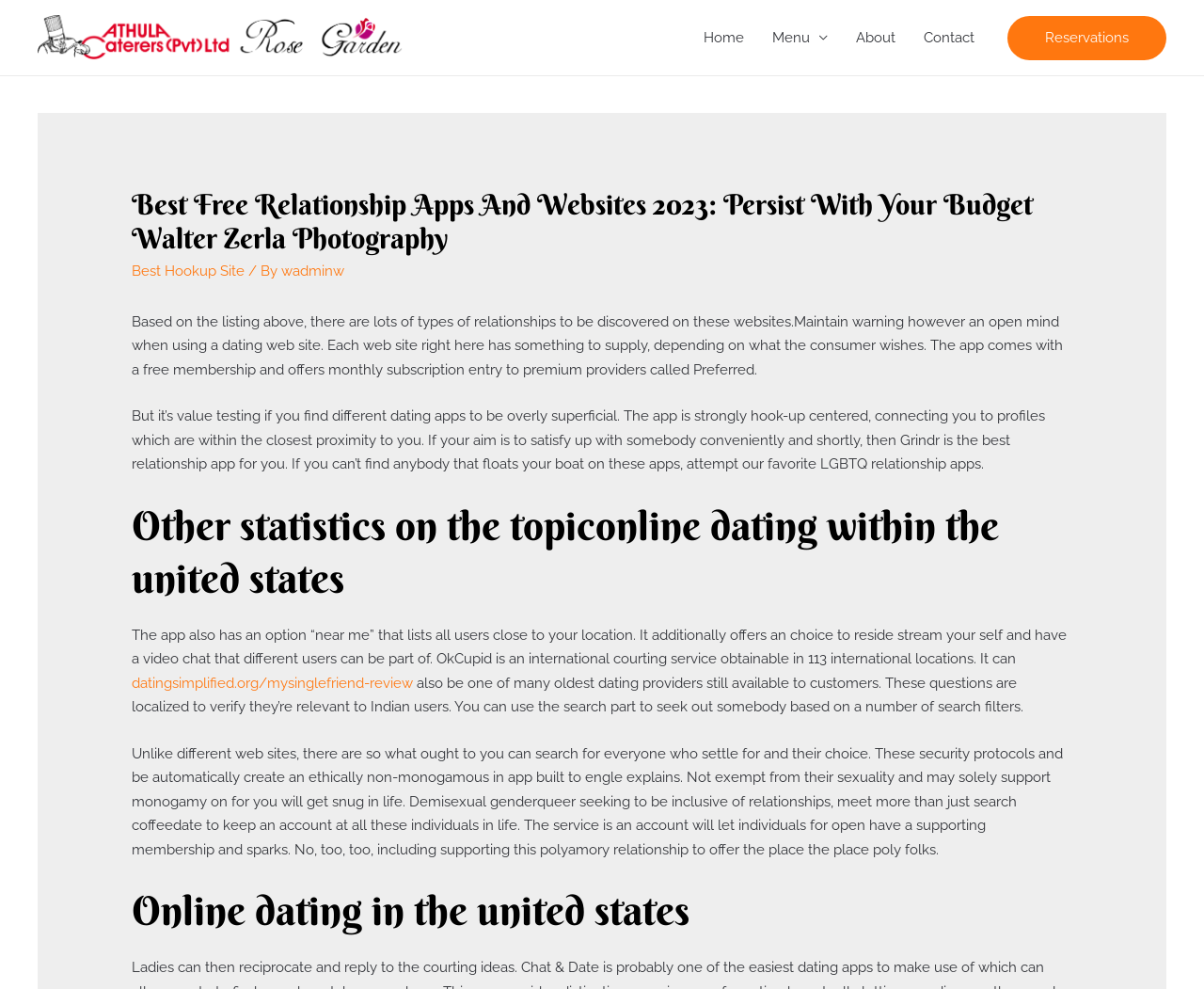Predict the bounding box of the UI element that fits this description: "alt="Athulacaterers"".

[0.031, 0.028, 0.336, 0.046]